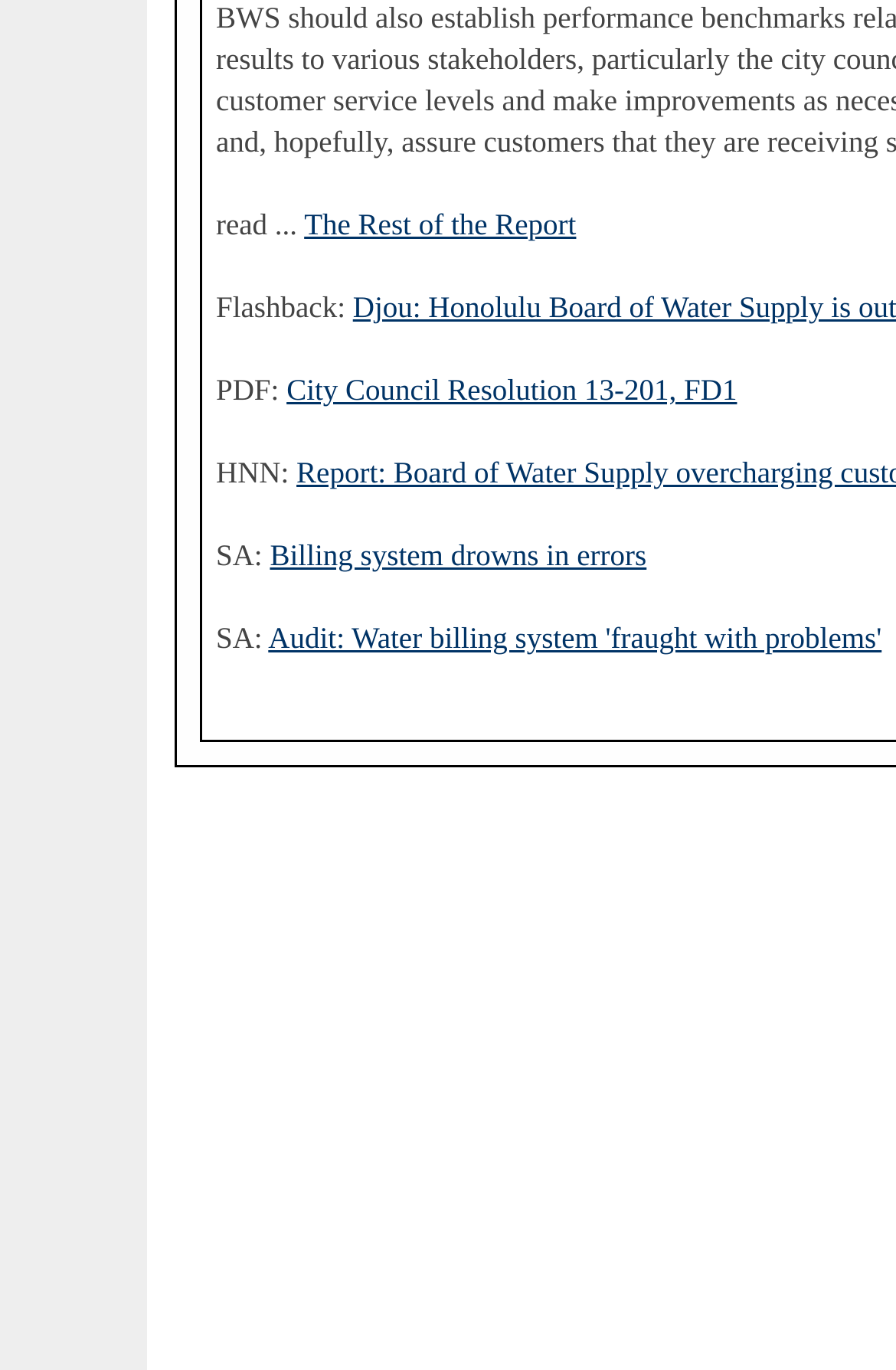Based on the element description: "Billing system drowns in errors", identify the bounding box coordinates for this UI element. The coordinates must be four float numbers between 0 and 1, listed as [left, top, right, bottom].

[0.301, 0.392, 0.722, 0.418]